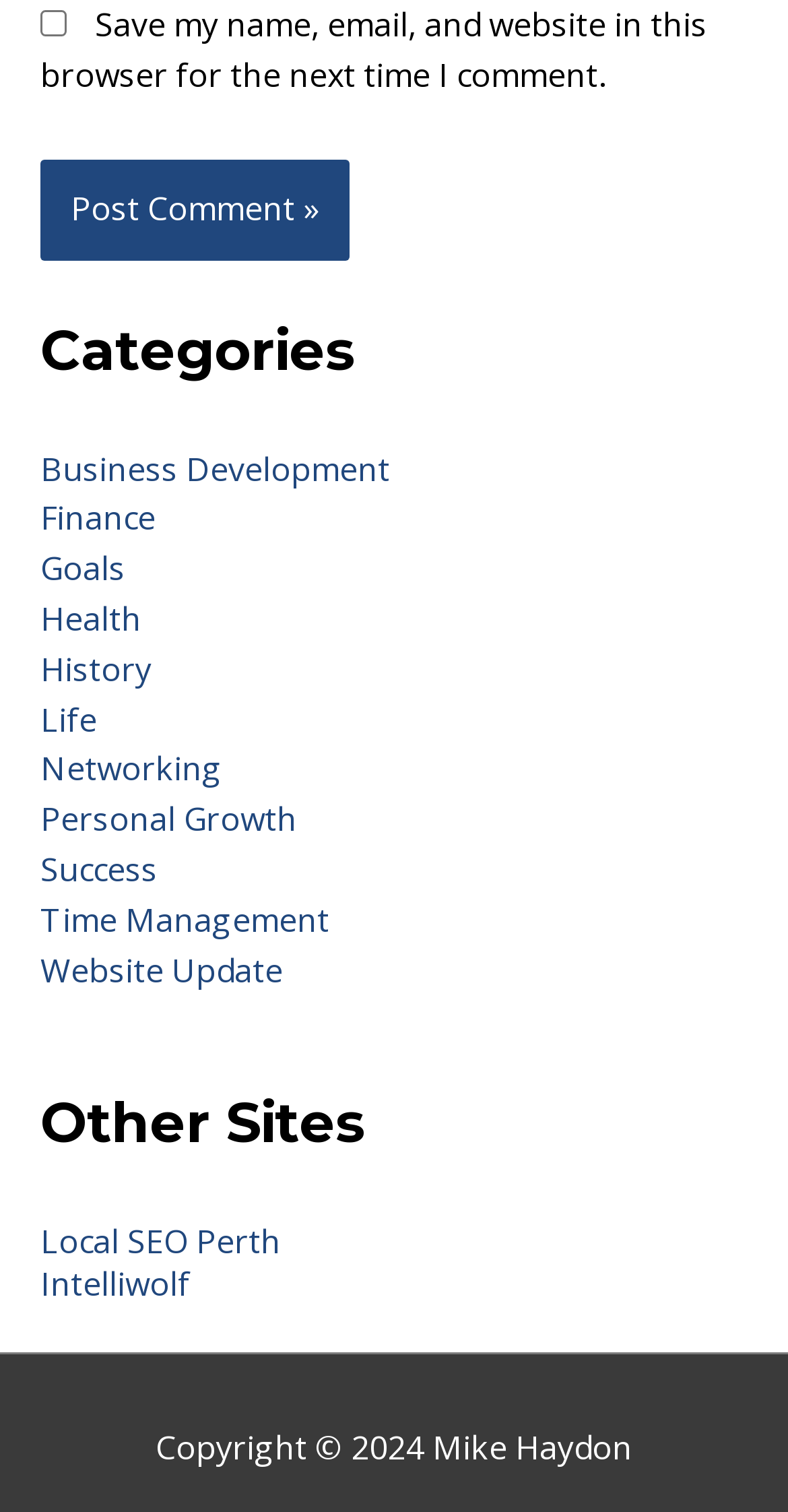Please find the bounding box coordinates of the element that needs to be clicked to perform the following instruction: "Post a comment". The bounding box coordinates should be four float numbers between 0 and 1, represented as [left, top, right, bottom].

[0.051, 0.106, 0.444, 0.172]